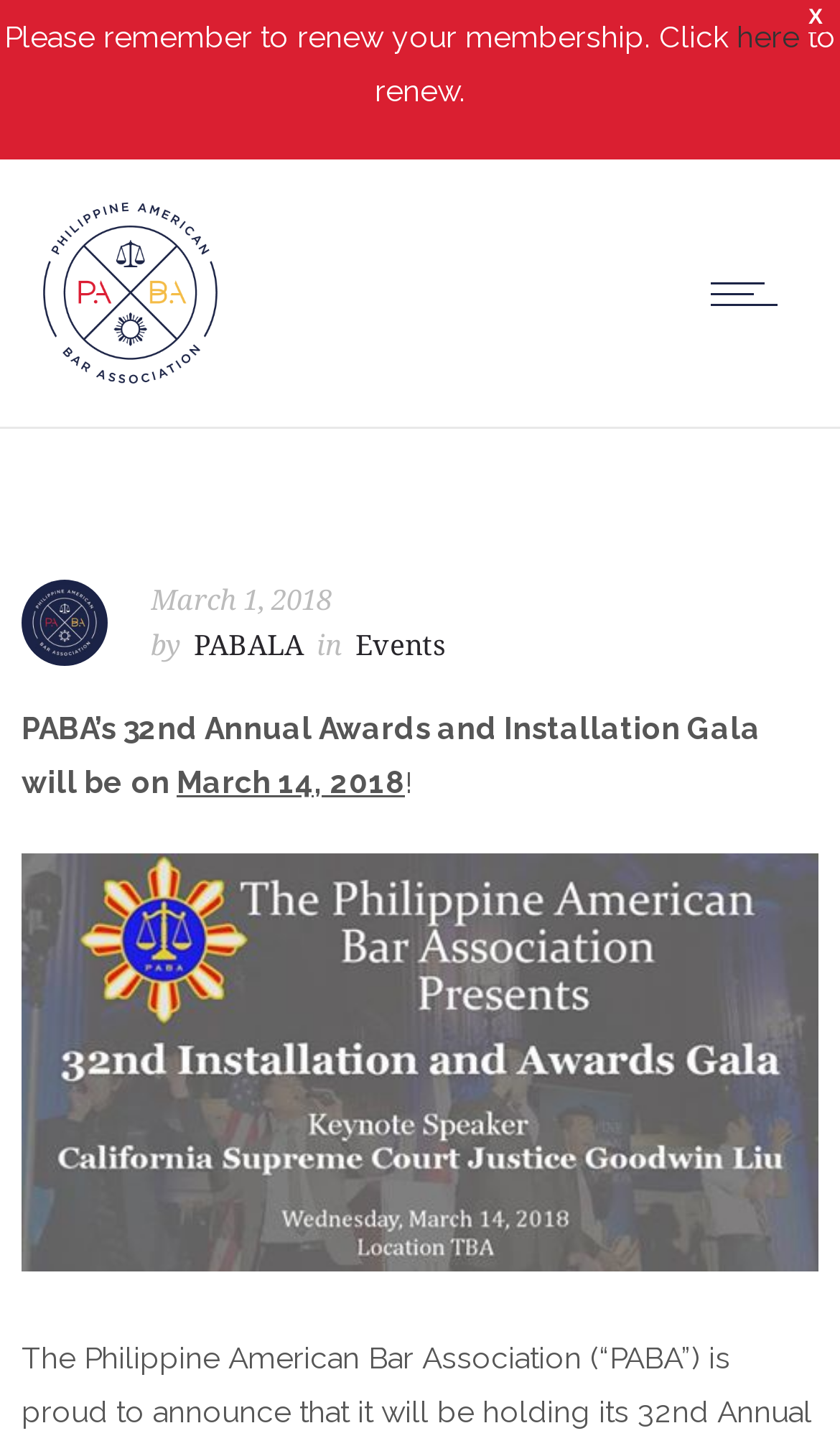Provide the bounding box coordinates for the UI element that is described as: "aria-label="Open mobile menu"".

[0.846, 0.061, 0.949, 0.121]